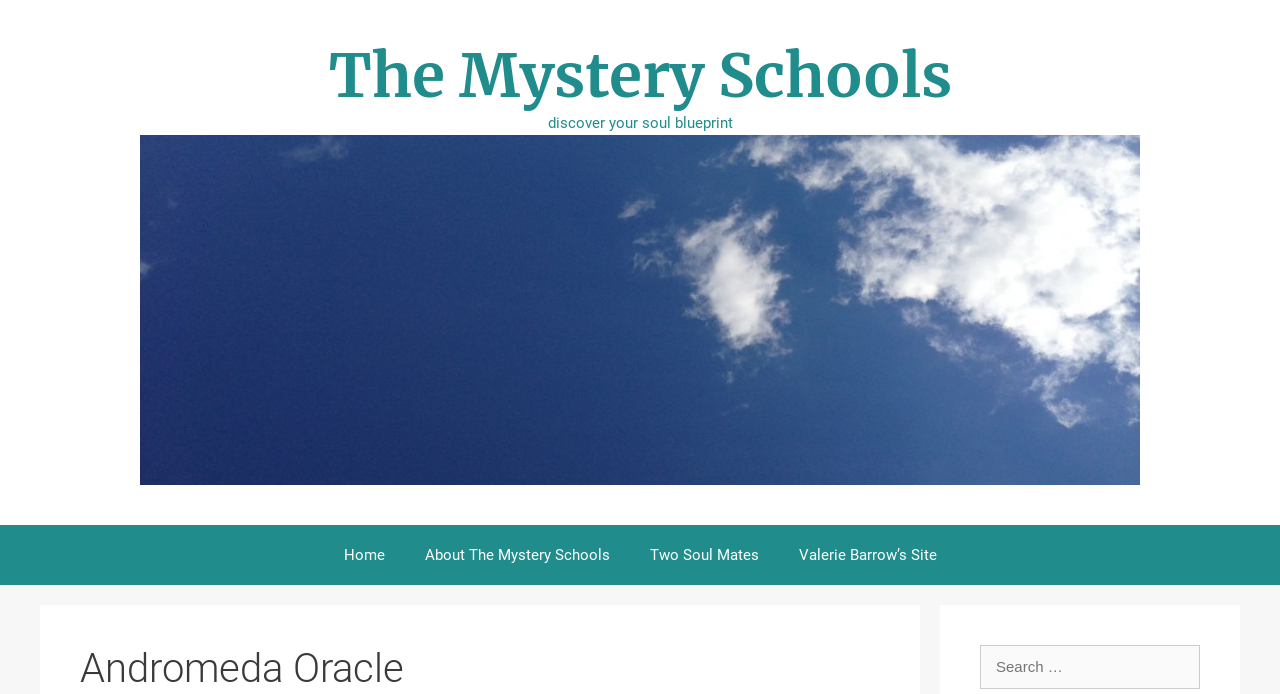Summarize the webpage in an elaborate manner.

The webpage is titled "Andromeda Oracle – The Mystery Schools" and appears to be a spiritual or esoteric website. At the top of the page, there is a banner that spans the entire width, containing a link to "The Mystery Schools" and a static text that reads "discover your soul blueprint". Below the banner, there is a large image that takes up most of the top section, also labeled as "The Mystery Schools".

The main navigation menu is located below the banner, with five links: "Home", "About The Mystery Schools", "Two Soul Mates", "Valerie Barrow’s Site", and a heading that reads "Andromeda Oracle". The navigation menu is positioned near the top of the page, taking up about a quarter of the screen's height.

On the top-right corner of the page, there is a search box with a label that reads "Search for:". The search box is accompanied by a static text with the same label.

There are a total of five links on the page, all of which are located within the banner or the navigation menu. There is one image on the page, which is a prominent feature of the top section. The overall layout of the page is simple and easy to navigate, with clear headings and concise text.